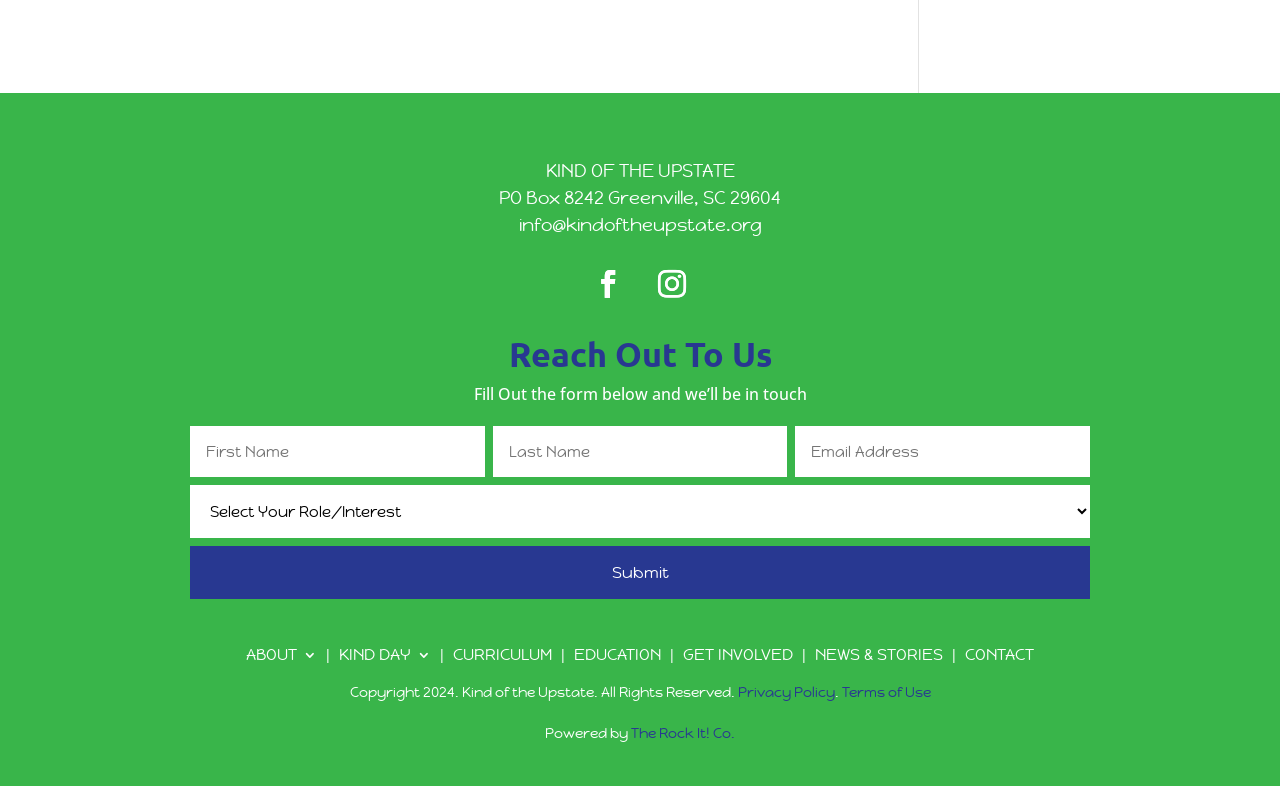What is the organization's address?
Based on the image, respond with a single word or phrase.

PO Box 8242 Greenville, SC 29604